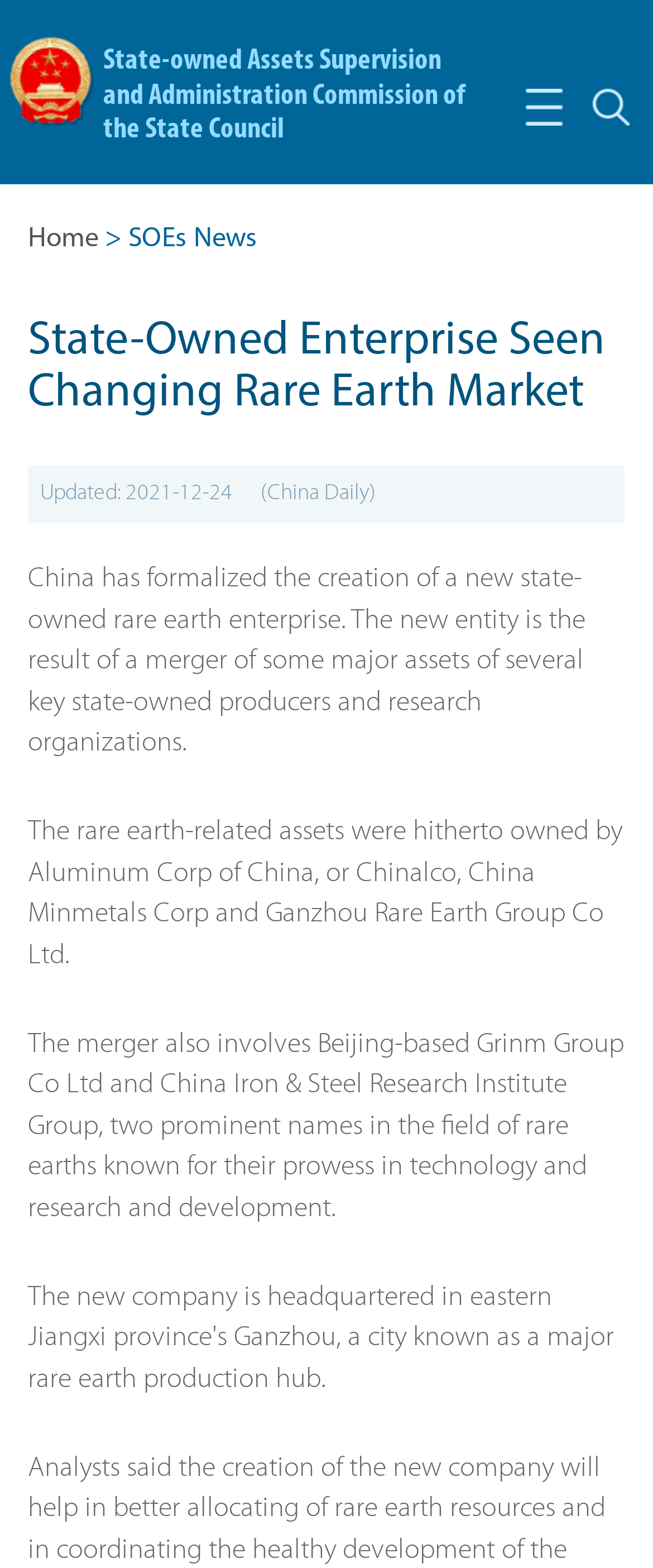Determine the bounding box coordinates of the UI element described by: "Home".

[0.043, 0.143, 0.151, 0.161]